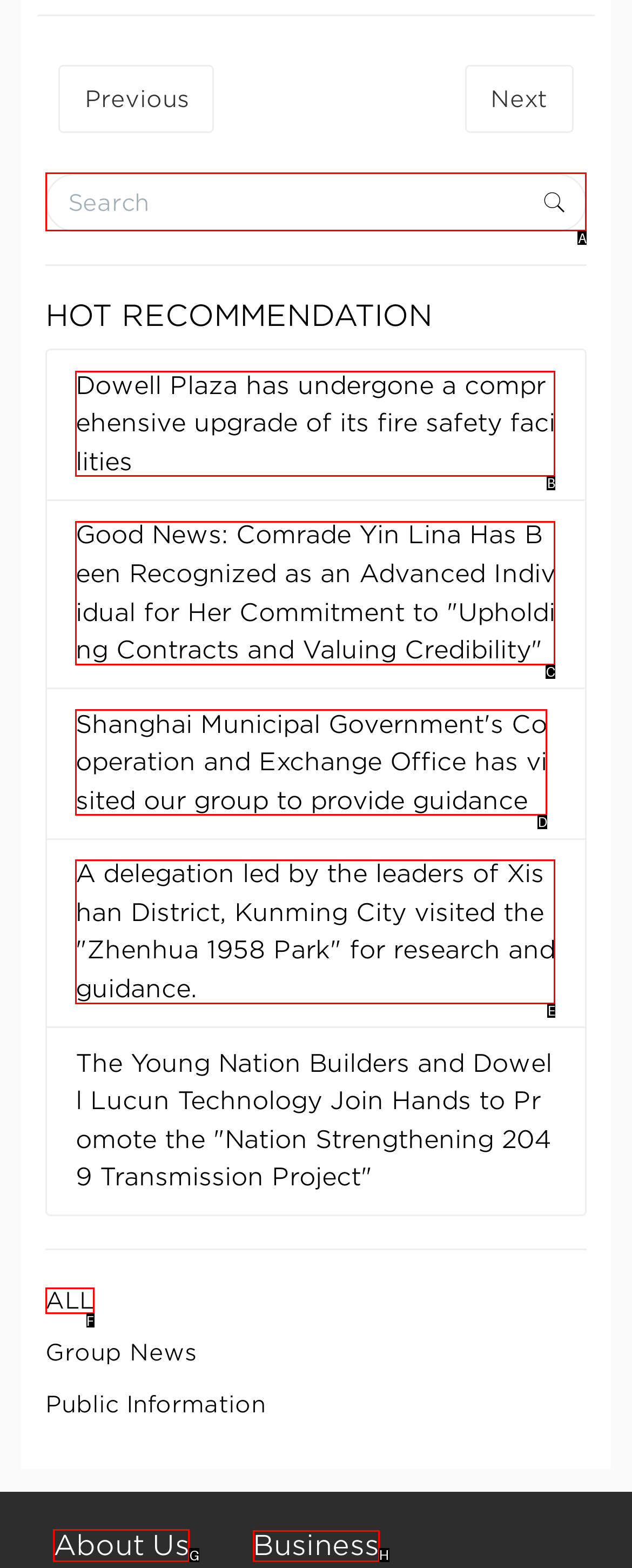Identify the correct option to click in order to accomplish the task: Learn about the company's business Provide your answer with the letter of the selected choice.

H